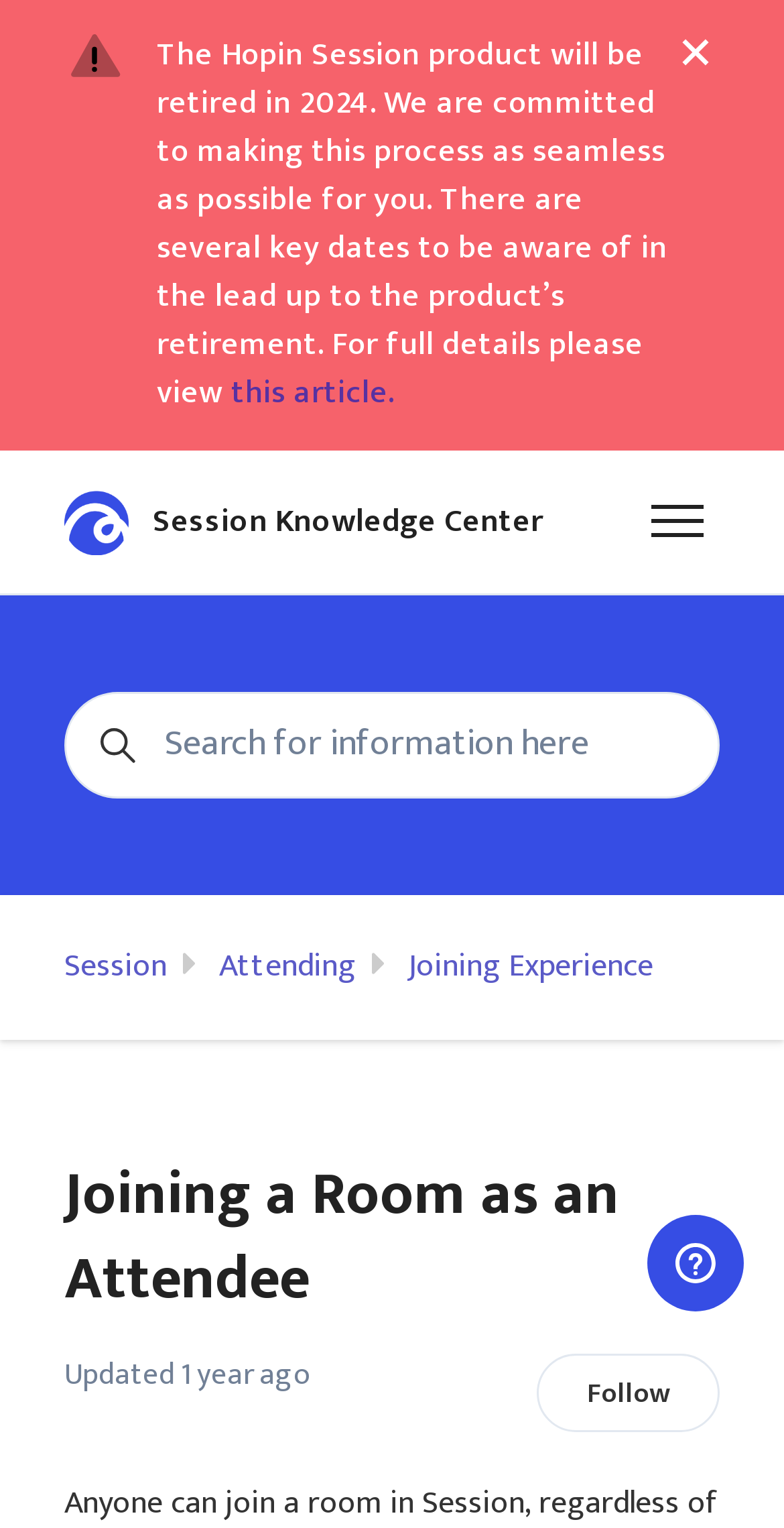Determine the bounding box coordinates for the clickable element required to fulfill the instruction: "Search for information here". Provide the coordinates as four float numbers between 0 and 1, i.e., [left, top, right, bottom].

[0.062, 0.453, 0.938, 0.523]